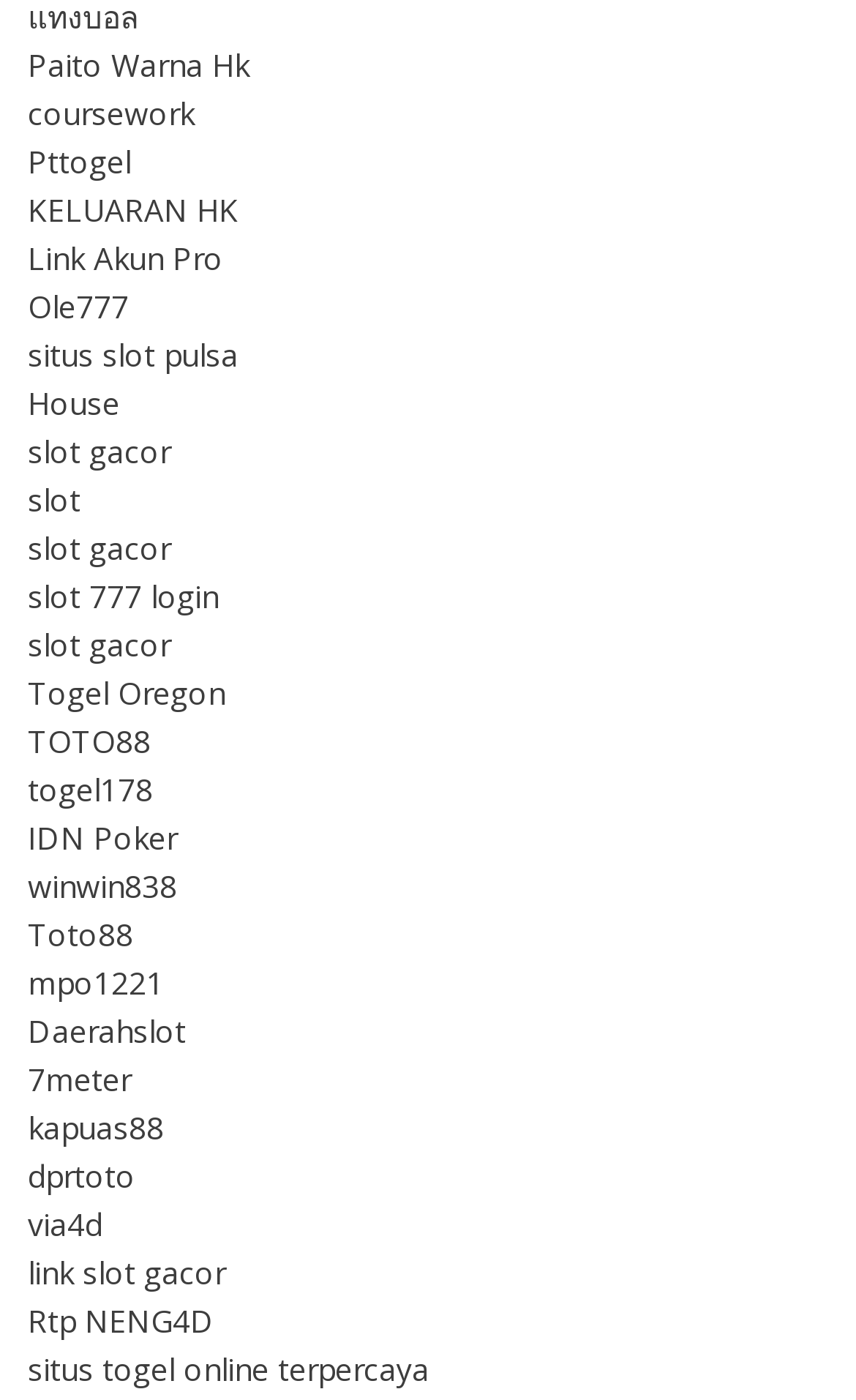Specify the bounding box coordinates of the region I need to click to perform the following instruction: "Click on Paito Warna Hk". The coordinates must be four float numbers in the range of 0 to 1, i.e., [left, top, right, bottom].

[0.033, 0.032, 0.292, 0.062]